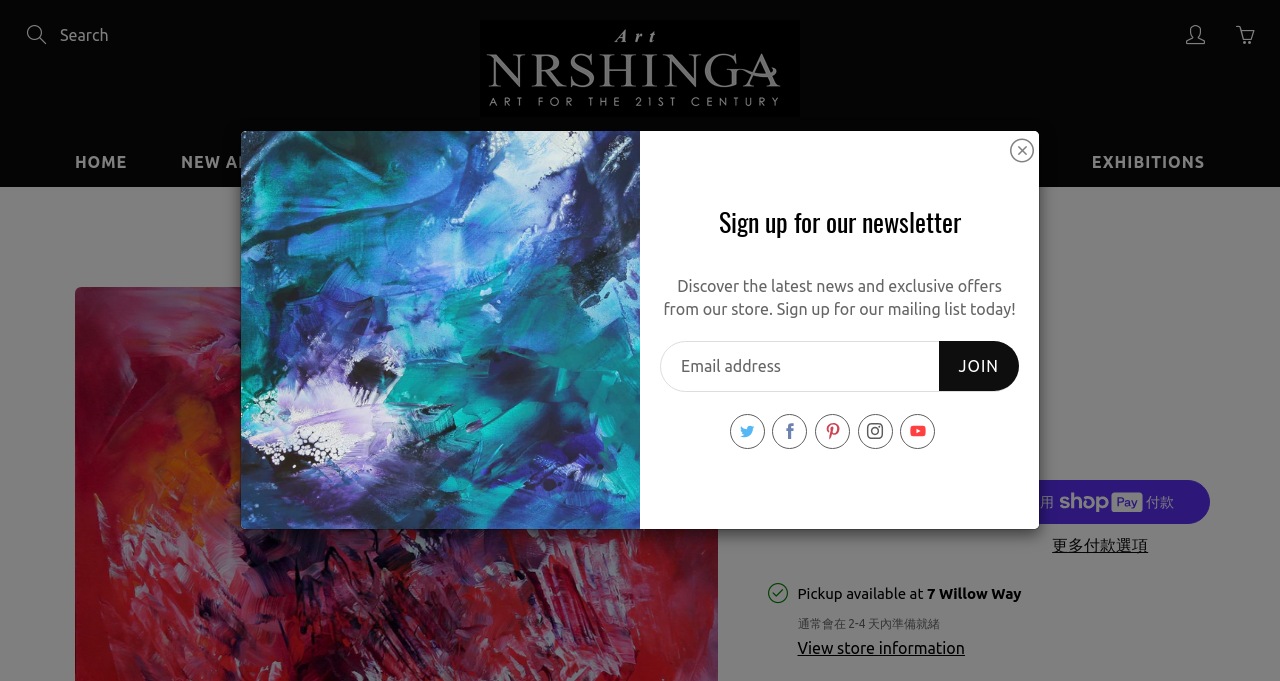How many social media links are hidden on the webpage?
Could you give a comprehensive explanation in response to this question?

Although the social media links are hidden, I can see that there are 5 social media links on the webpage, which are Twitter, Facebook, Pinterest, Instagram, and YouTube.